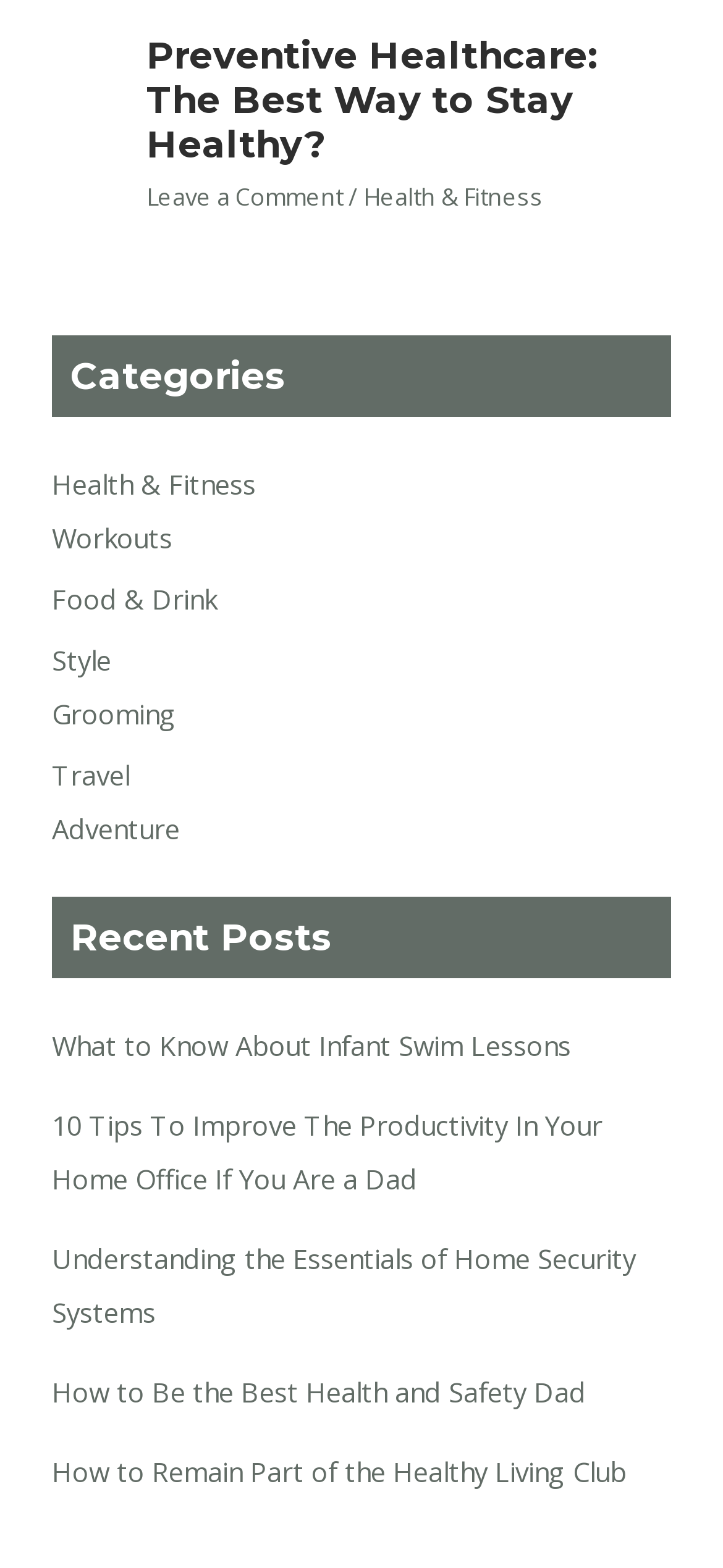Is there a comment section on the webpage?
We need a detailed and exhaustive answer to the question. Please elaborate.

There is a comment section on the webpage, as indicated by the link 'Leave a Comment' on the header section of the webpage.